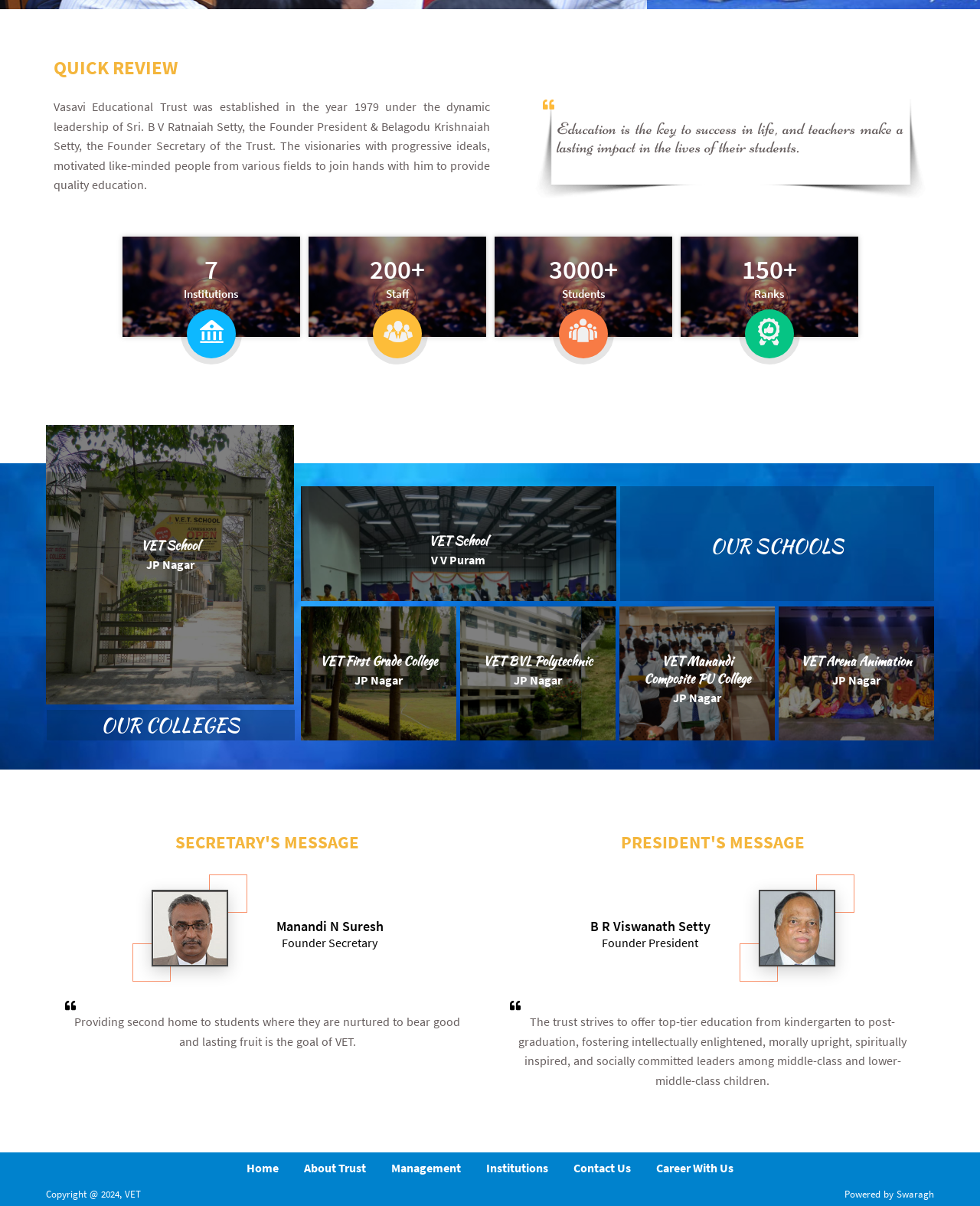Using the provided description: "Career With Us", find the bounding box coordinates of the corresponding UI element. The output should be four float numbers between 0 and 1, in the format [left, top, right, bottom].

[0.67, 0.962, 0.748, 0.974]